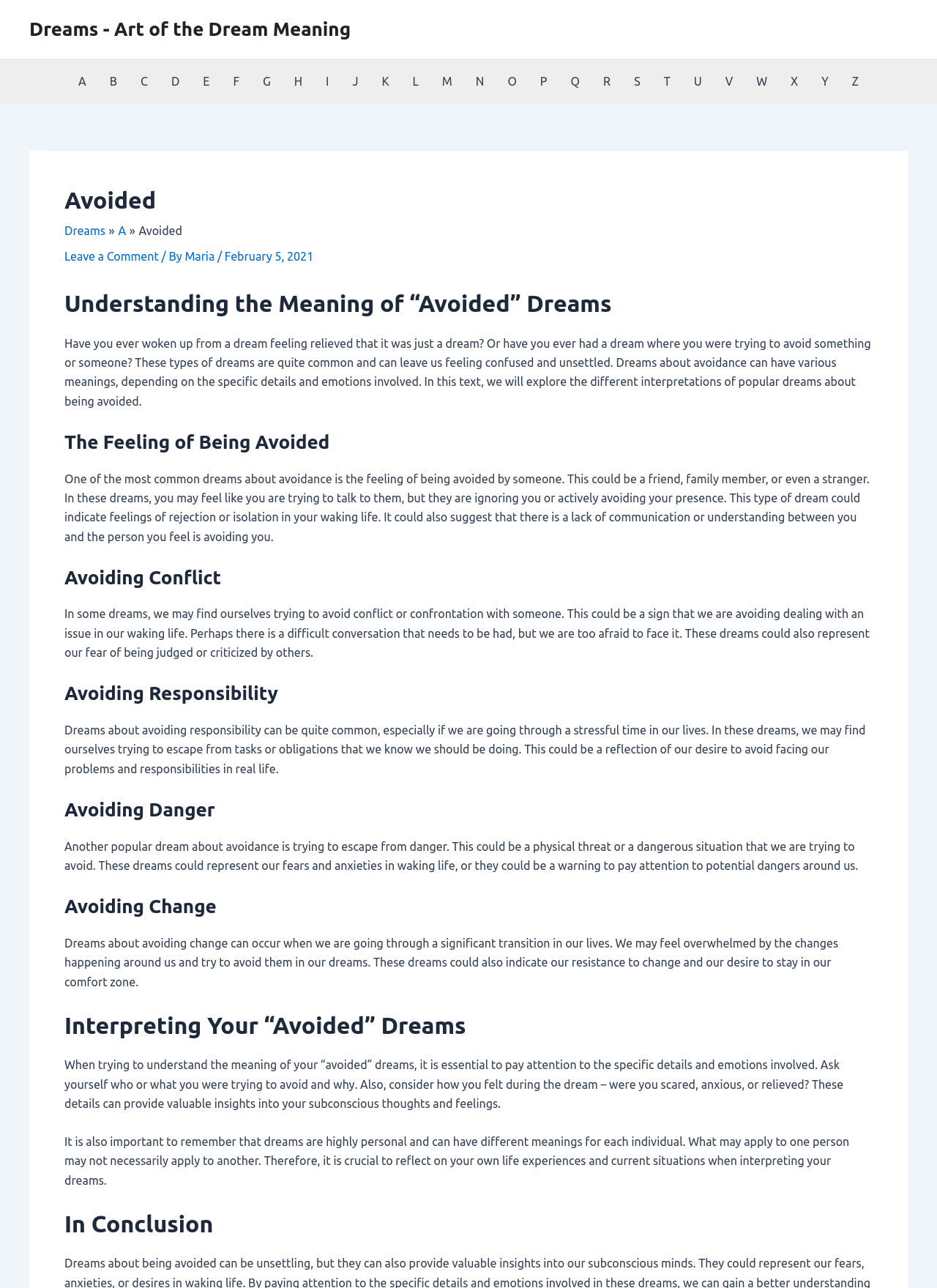Determine the bounding box coordinates of the region I should click to achieve the following instruction: "Click on the 'Dreams' link in the breadcrumbs". Ensure the bounding box coordinates are four float numbers between 0 and 1, i.e., [left, top, right, bottom].

[0.069, 0.174, 0.112, 0.184]